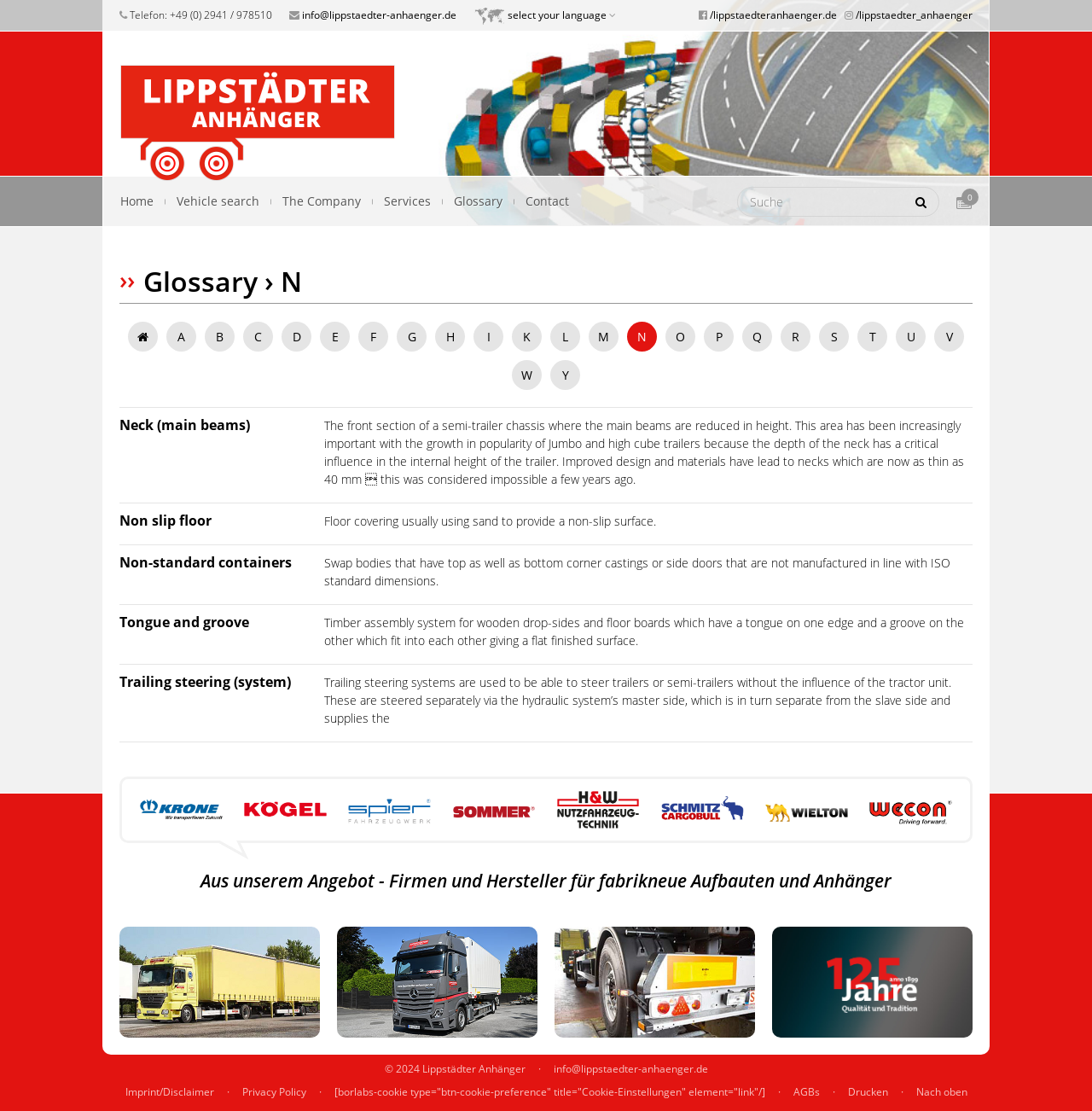What is the 'Neck' in a semi-trailer chassis?
Please provide a single word or phrase in response based on the screenshot.

The front section of a semi-trailer chassis